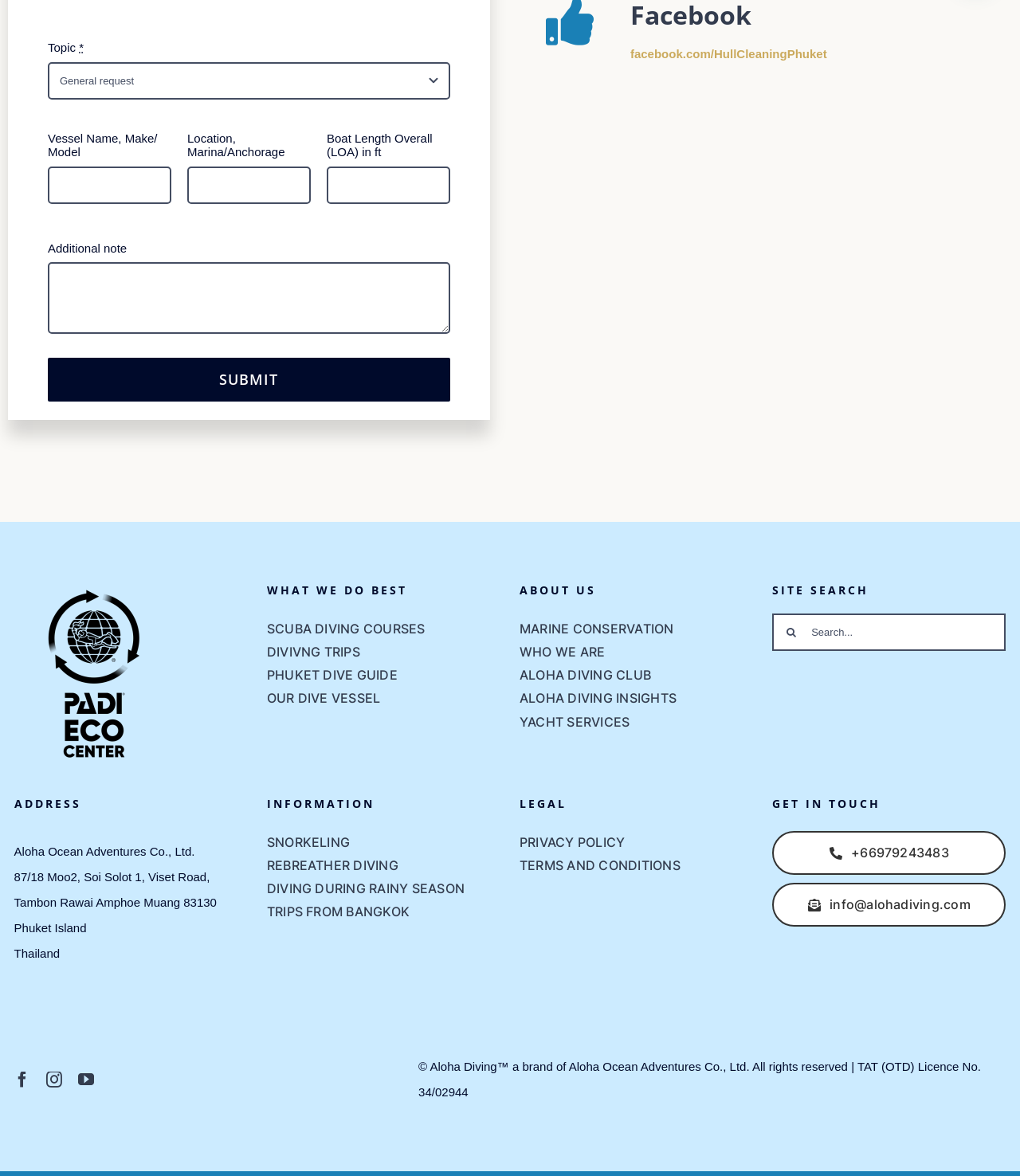Identify the bounding box coordinates for the UI element described as: "REBREATHER DIVING".

[0.262, 0.727, 0.491, 0.747]